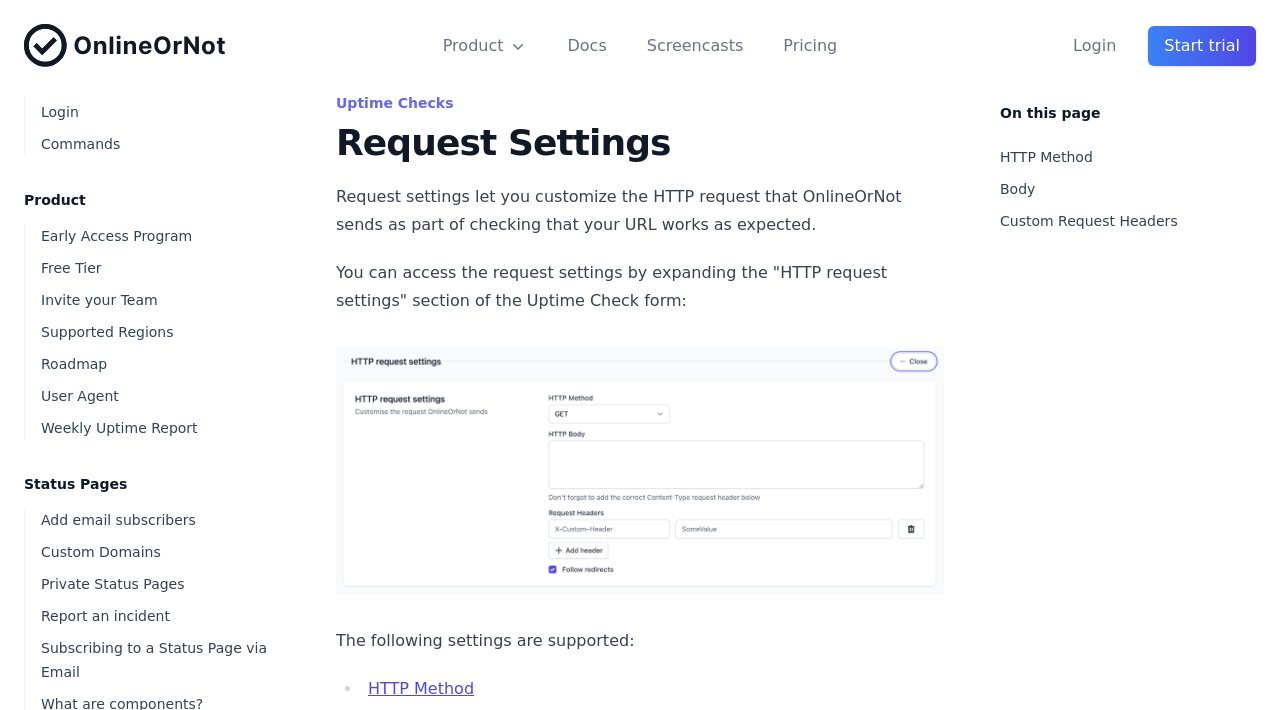What is the first link under the 'CLI' heading?
From the image, respond using a single word or phrase.

Install/Update onlineornot